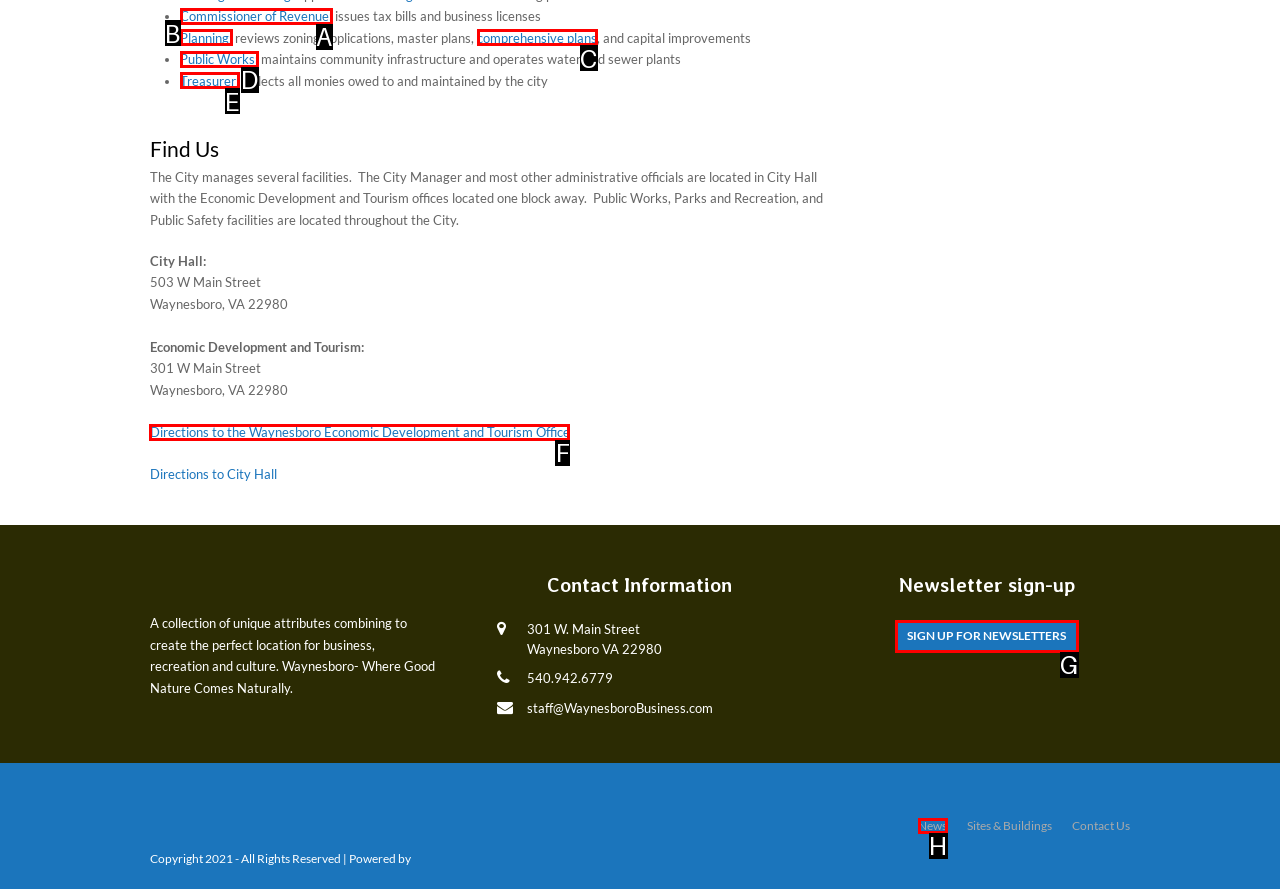Figure out which option to click to perform the following task: Get directions to the Waynesboro Economic Development and Tourism Office
Provide the letter of the correct option in your response.

F